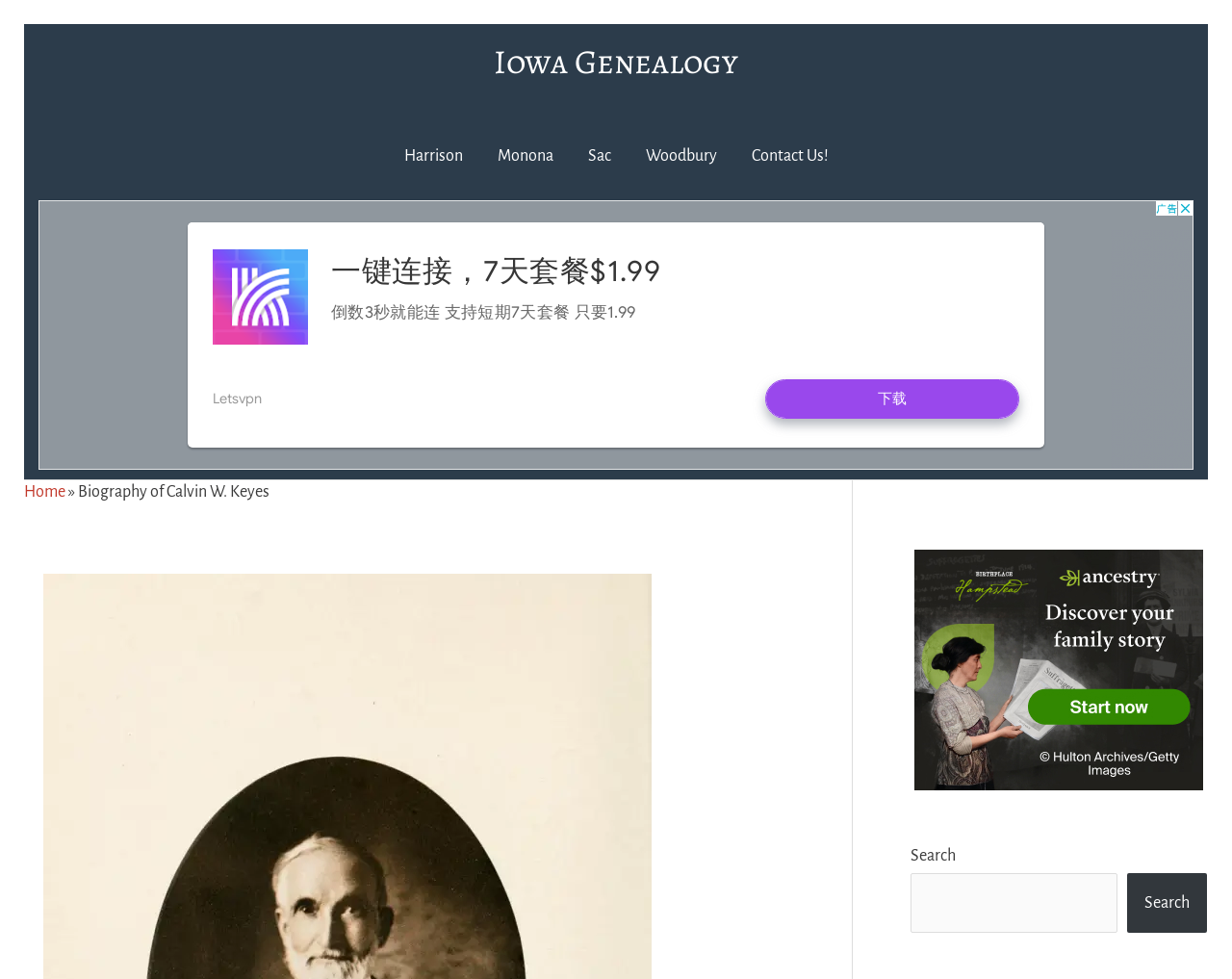What is the purpose of the search box?
Refer to the image and answer the question using a single word or phrase.

To search the website